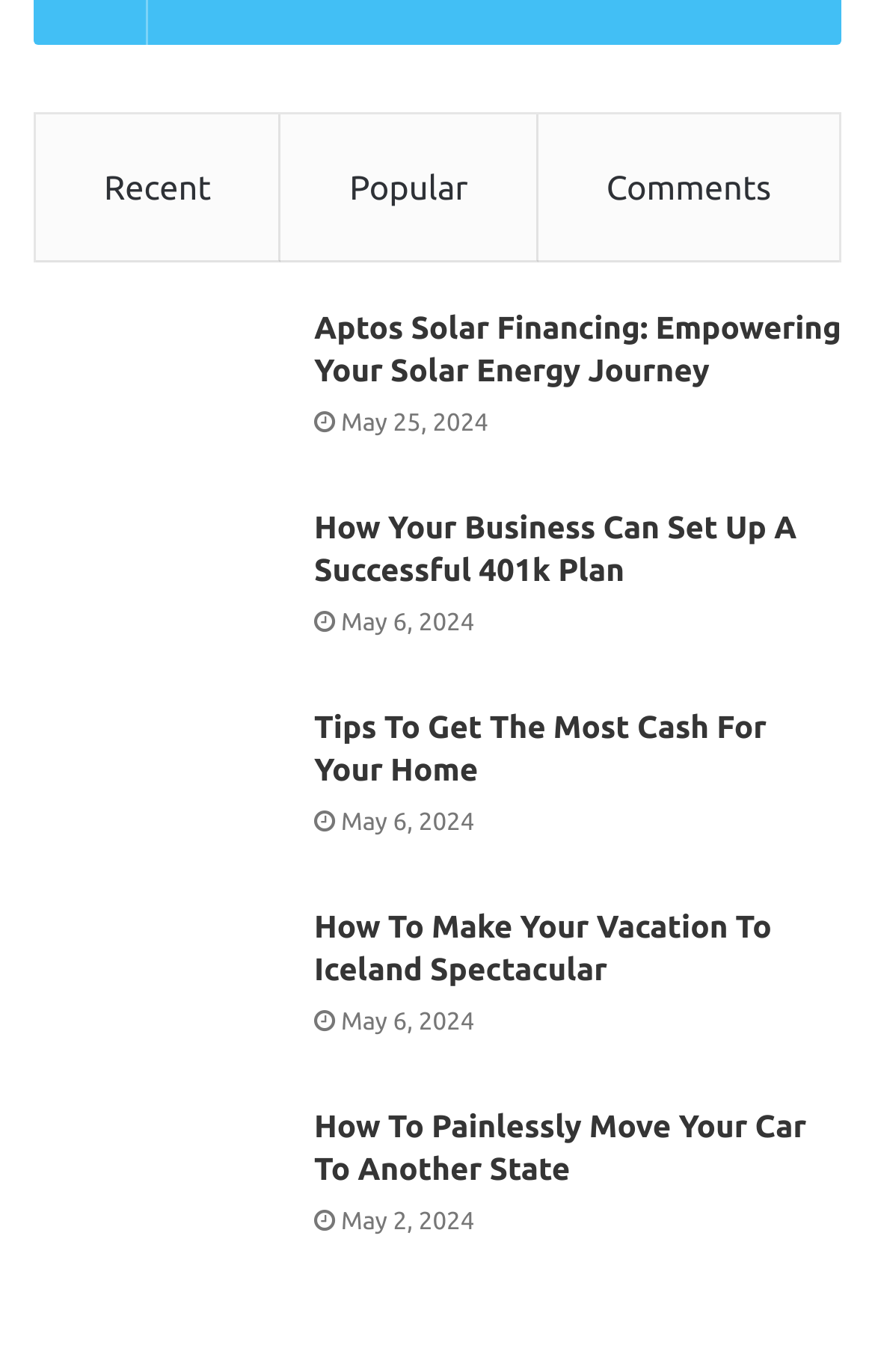Refer to the image and provide an in-depth answer to the question:
What is the date of the oldest article?

By examining the StaticText elements, I can see that the oldest article was published on May 2, 2024.